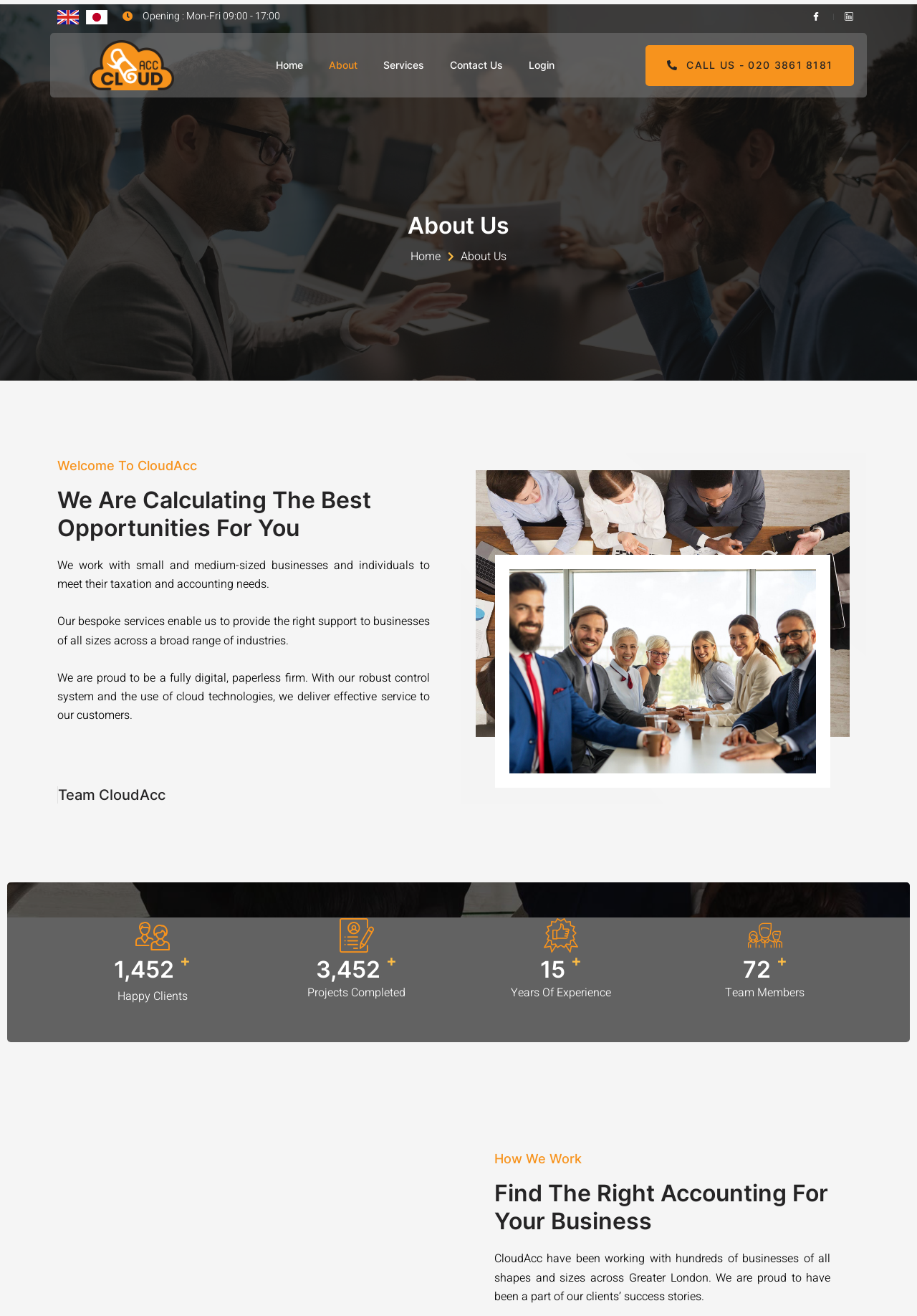Identify the bounding box coordinates of the part that should be clicked to carry out this instruction: "Click the CALL US link".

[0.704, 0.034, 0.932, 0.065]